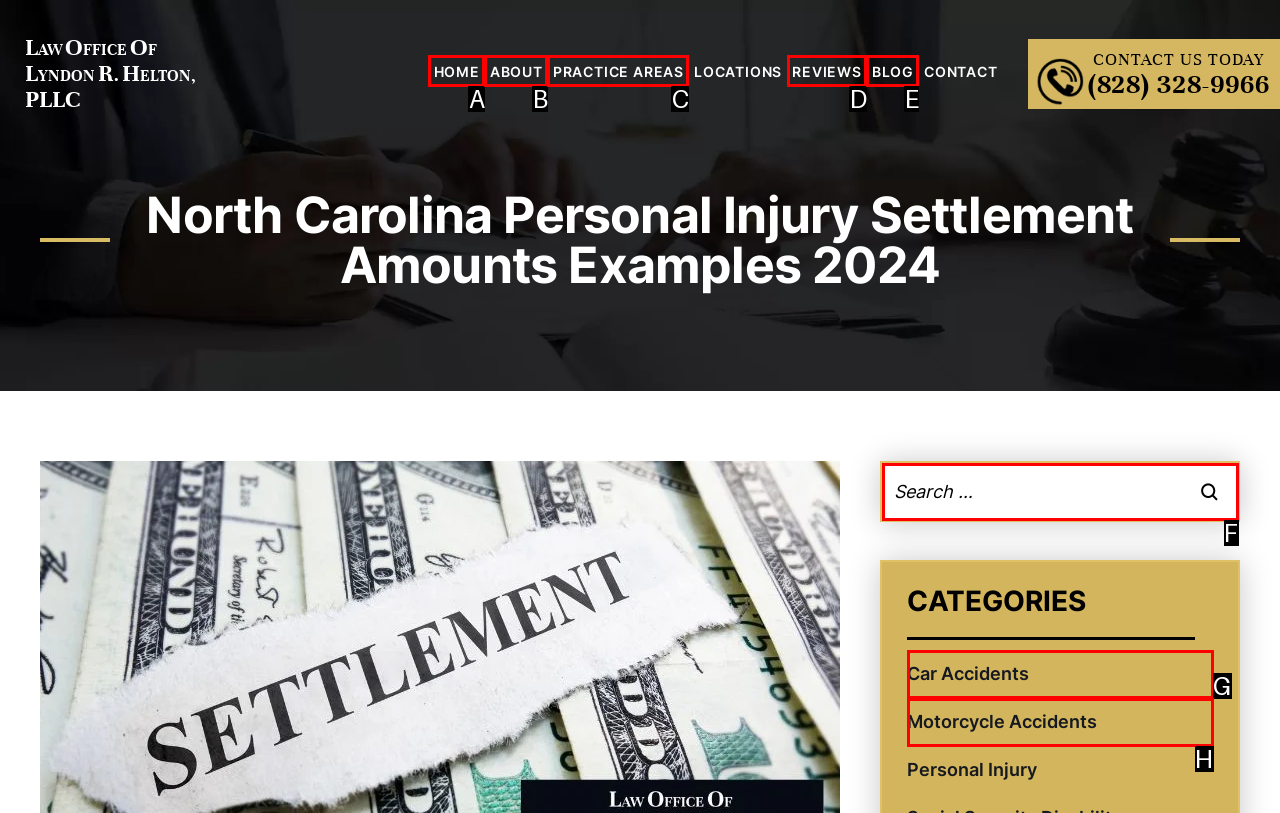Which HTML element matches the description: Practice Areas?
Reply with the letter of the correct choice.

C